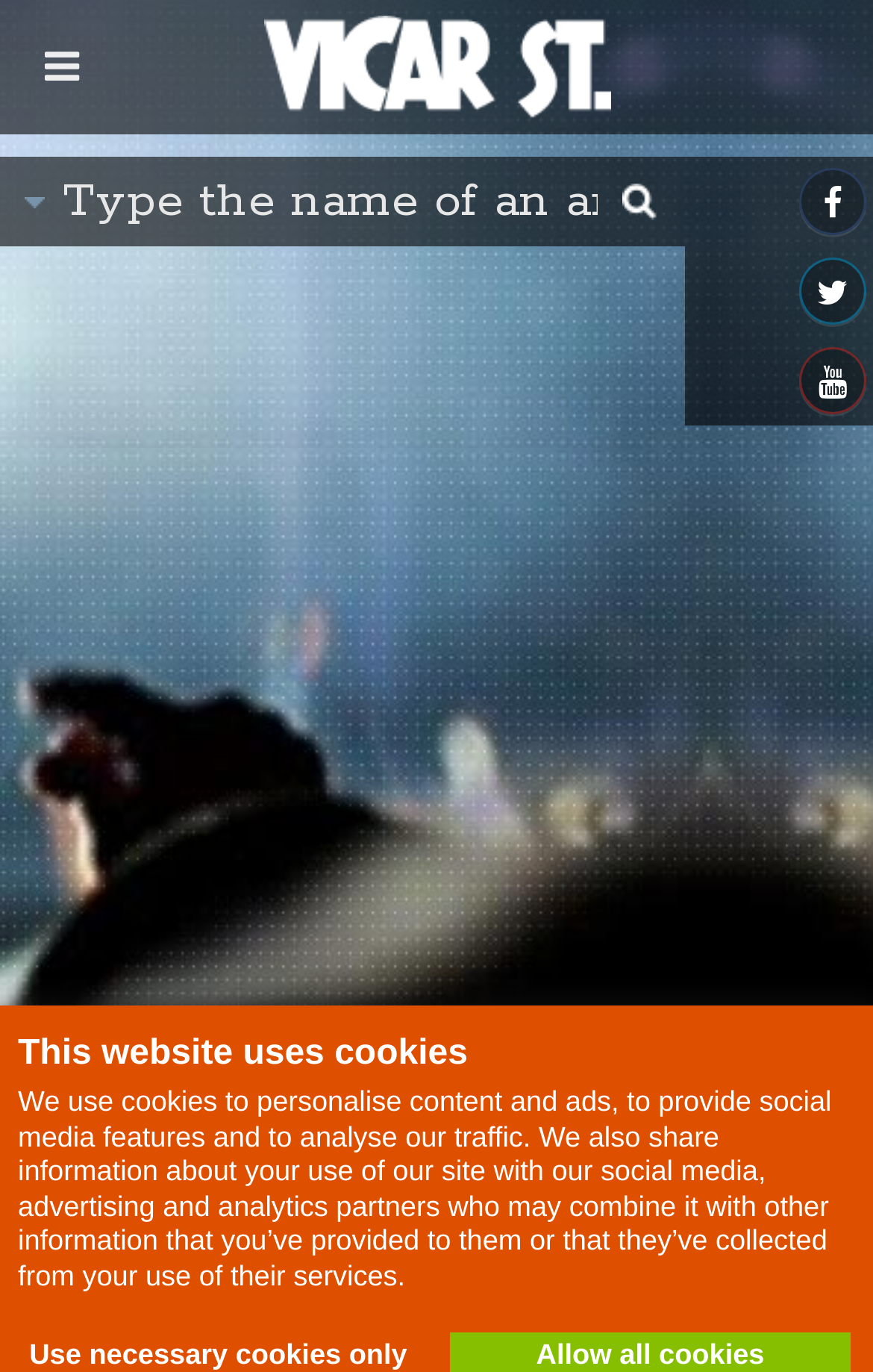Locate the bounding box coordinates of the area to click to fulfill this instruction: "Share on Facebook". The bounding box should be presented as four float numbers between 0 and 1, in the order [left, top, right, bottom].

[0.092, 0.46, 0.164, 0.504]